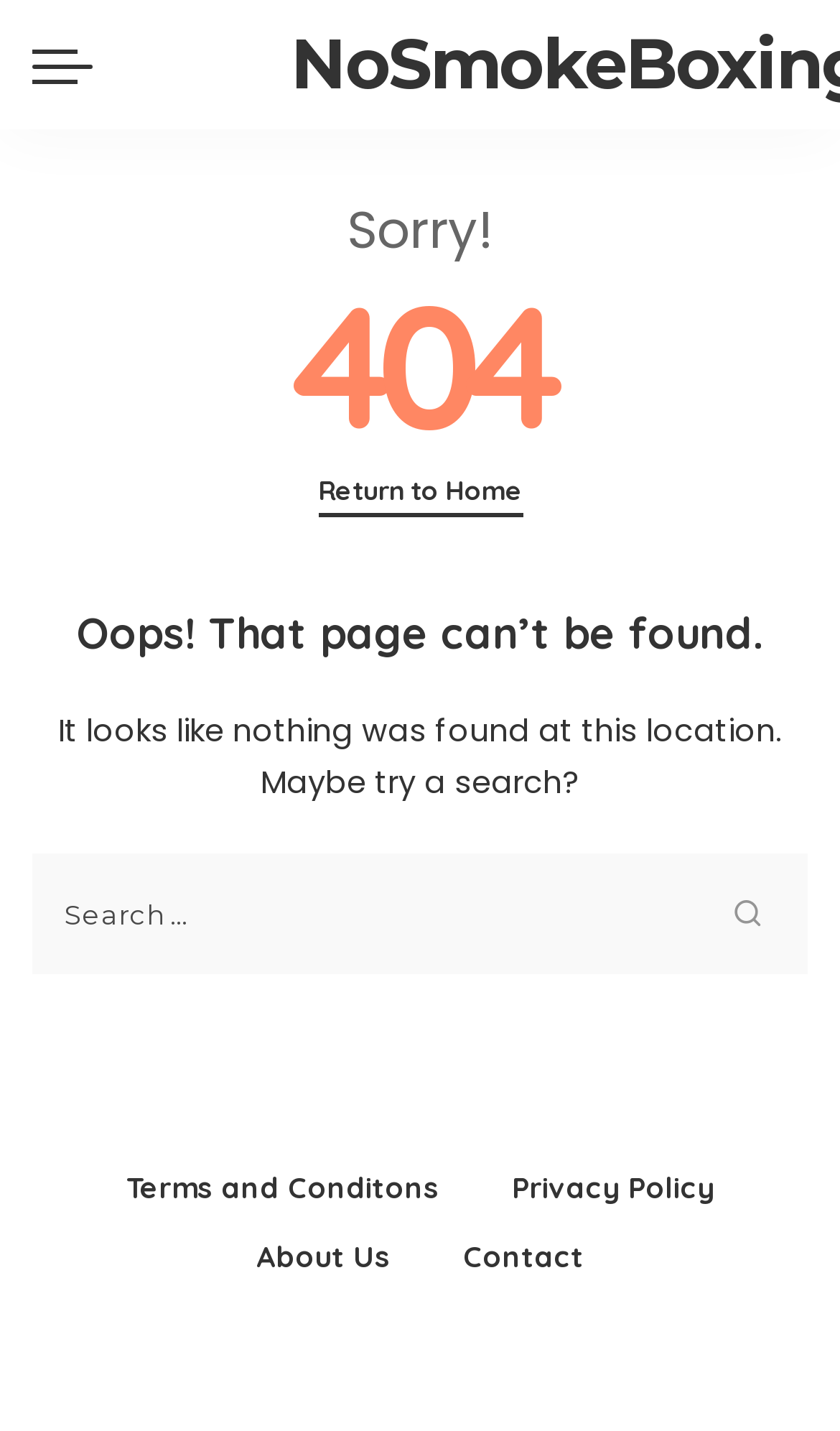Determine the bounding box coordinates for the region that must be clicked to execute the following instruction: "Return to Home".

[0.378, 0.33, 0.622, 0.361]